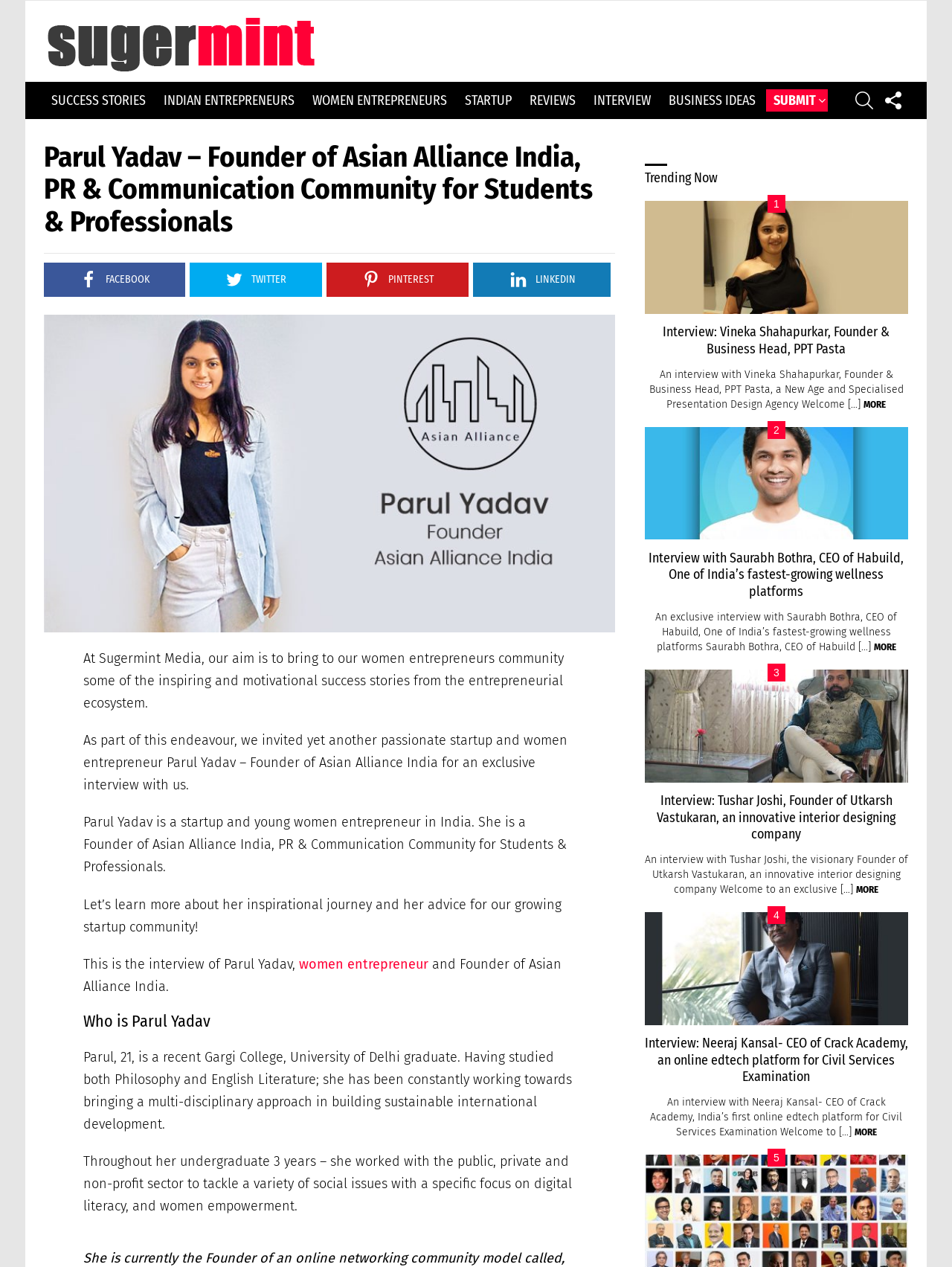Determine the bounding box coordinates of the element that should be clicked to execute the following command: "Read the interview of Parul Yadav".

[0.088, 0.755, 0.59, 0.785]